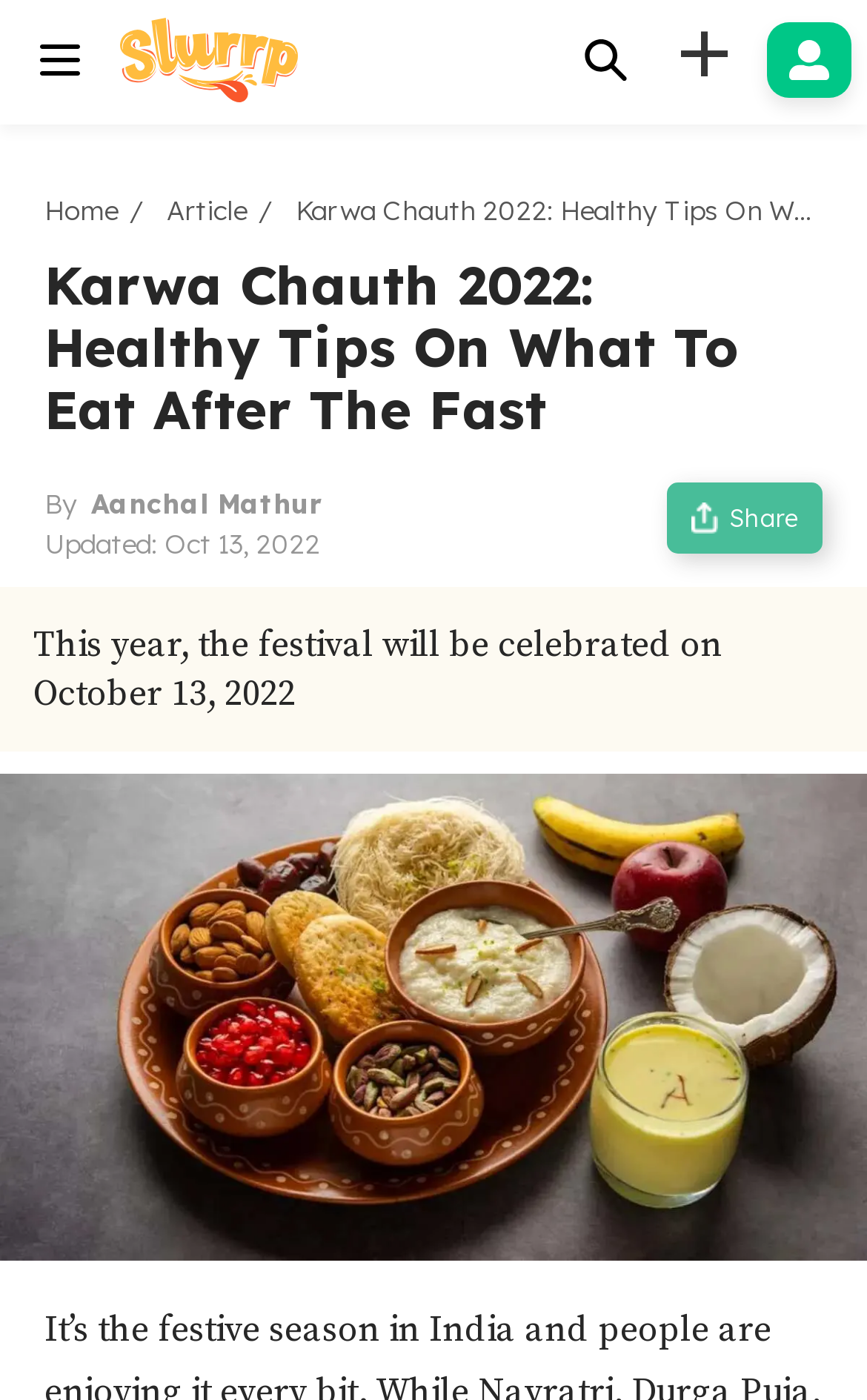Identify the bounding box of the HTML element described here: "Home". Provide the coordinates as four float numbers between 0 and 1: [left, top, right, bottom].

[0.051, 0.137, 0.149, 0.165]